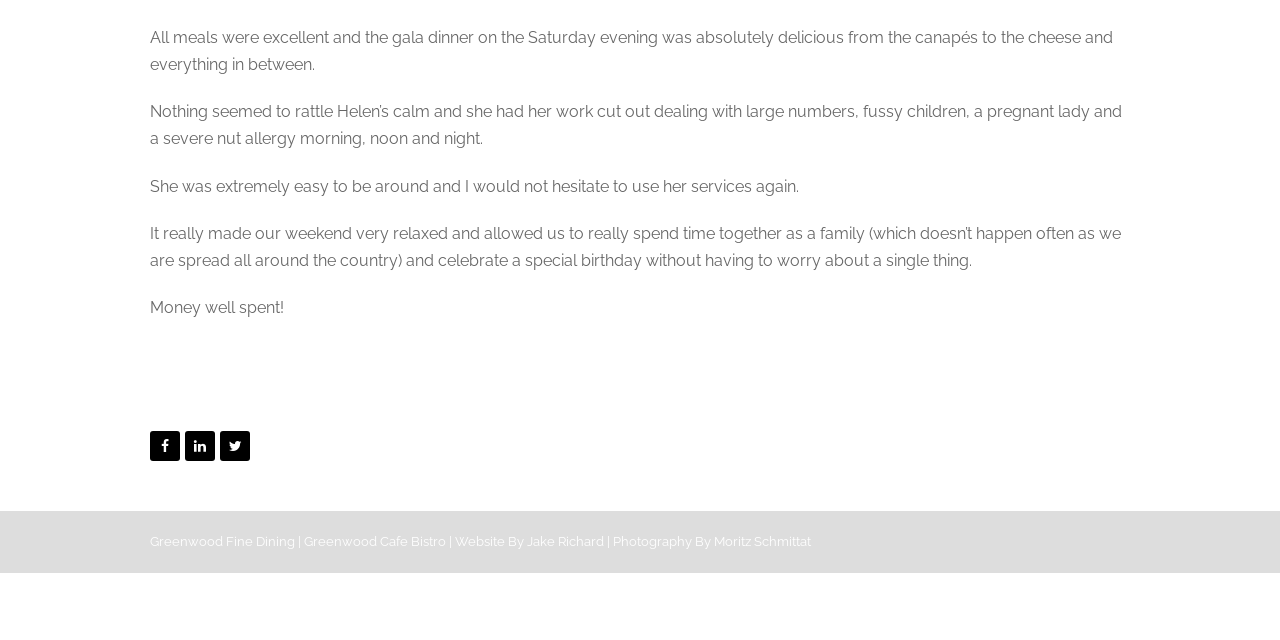Identify and provide the bounding box coordinates of the UI element described: "title="Facebook"". The coordinates should be formatted as [left, top, right, bottom], with each number being a float between 0 and 1.

[0.117, 0.673, 0.141, 0.72]